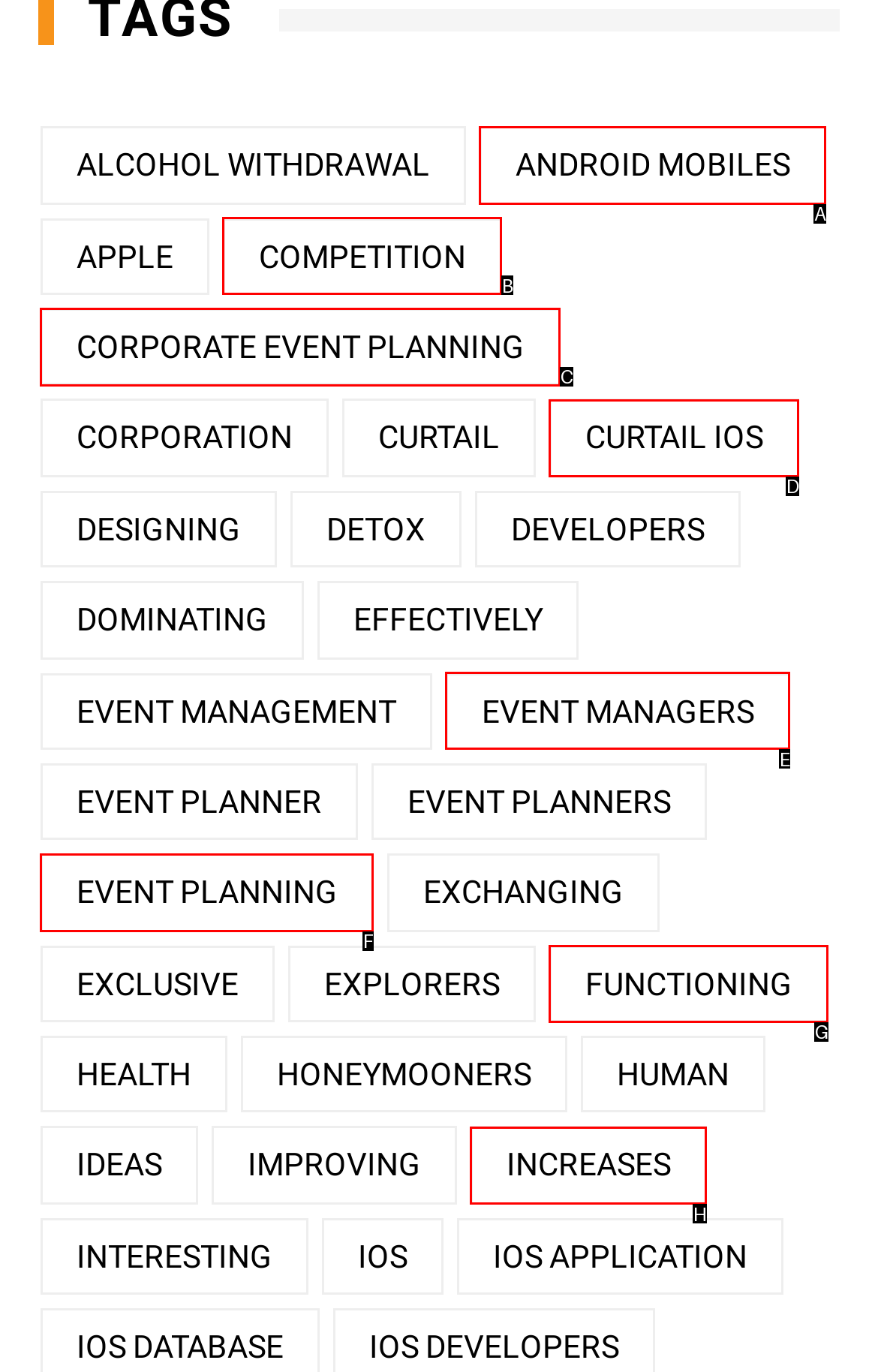Which UI element should you click on to achieve the following task: Follow on Facebook? Provide the letter of the correct option.

None